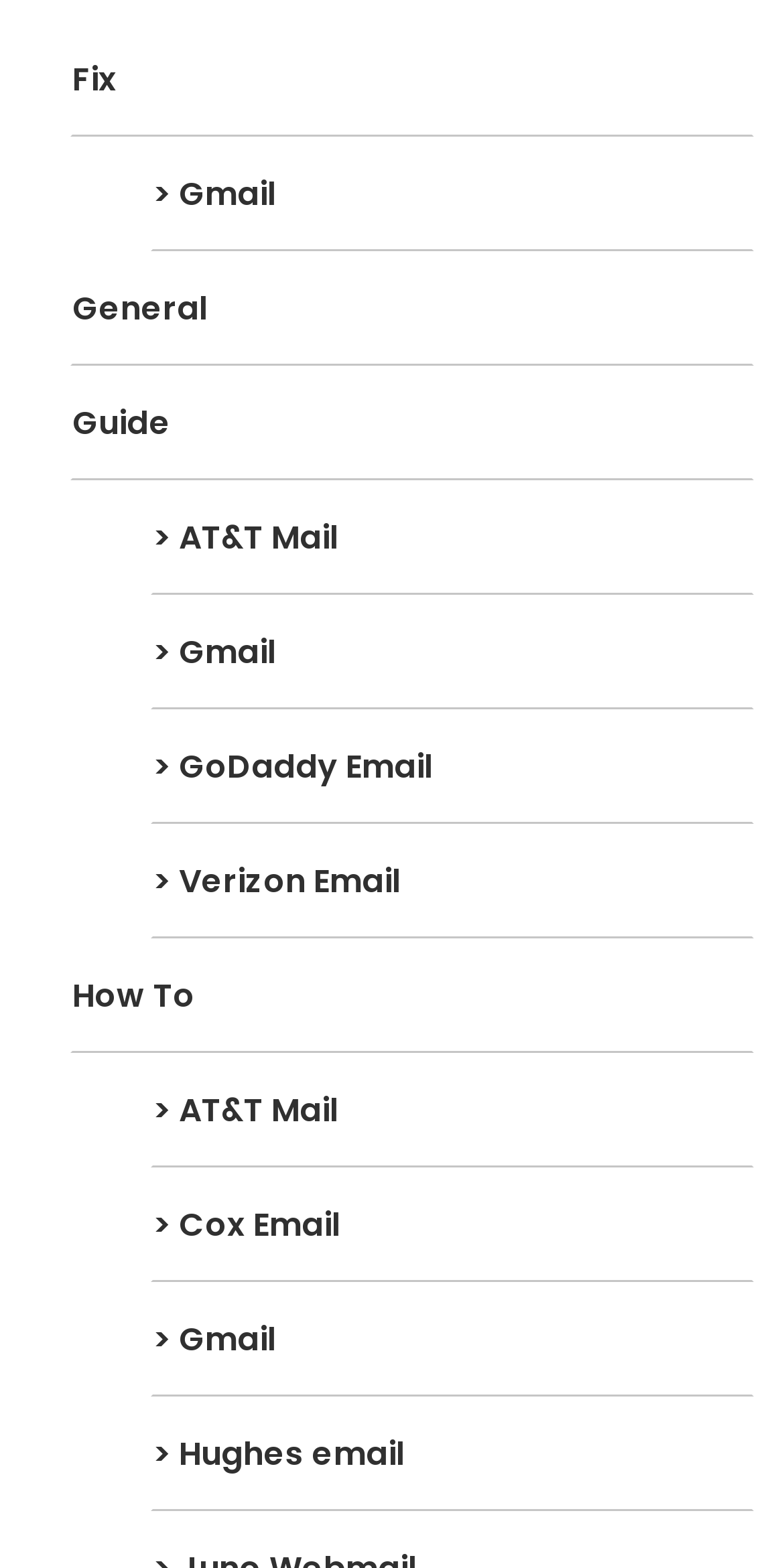Given the element description AT&T Mail, predict the bounding box coordinates for the UI element in the webpage screenshot. The format should be (top-left x, top-left y, bottom-right x, bottom-right y), and the values should be between 0 and 1.

[0.192, 0.672, 0.962, 0.745]